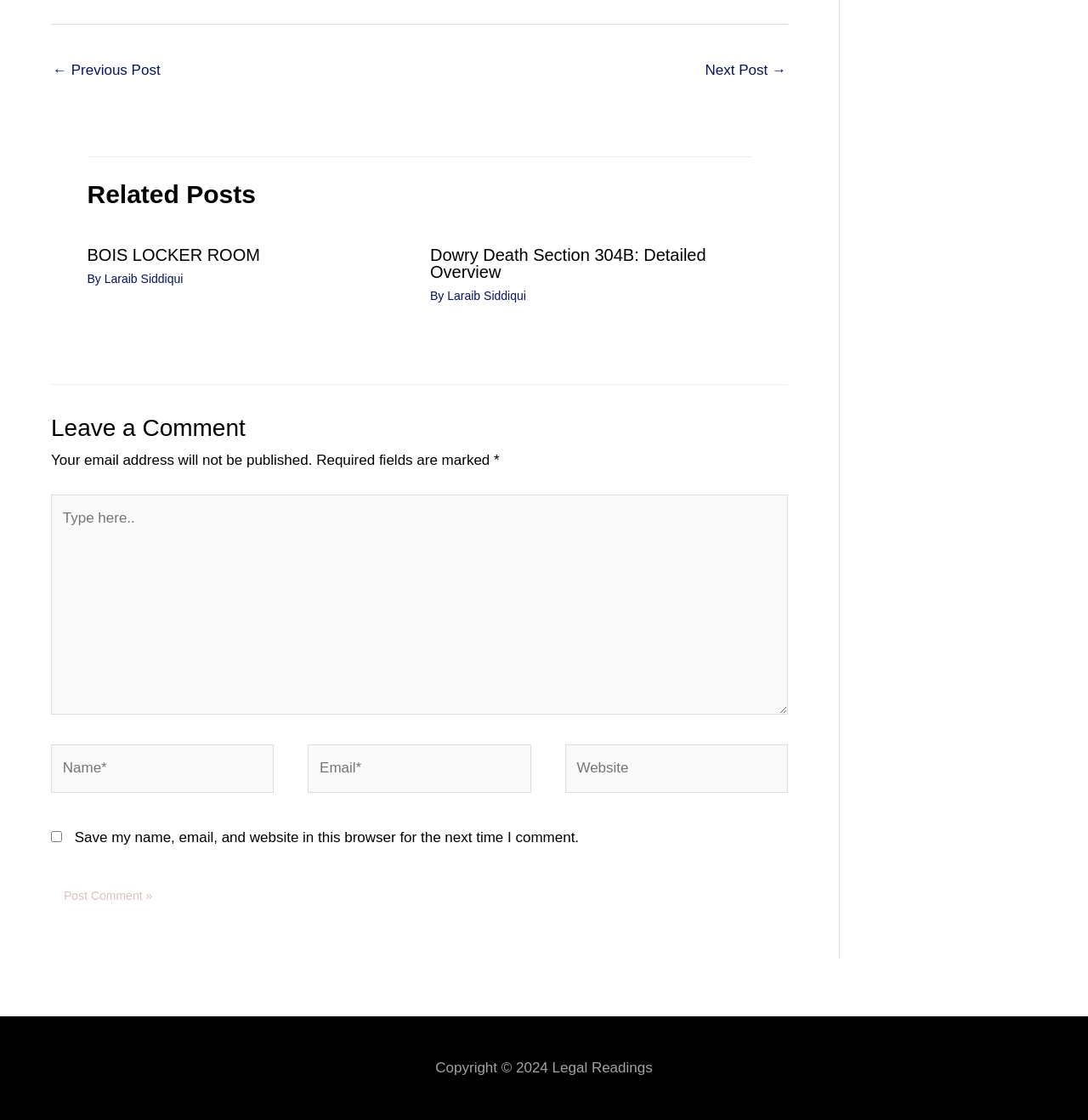Examine the image carefully and respond to the question with a detailed answer: 
What is the copyright year?

I found the StaticText element [101] at the bottom of the page, which displays the copyright information, including the year 2024.